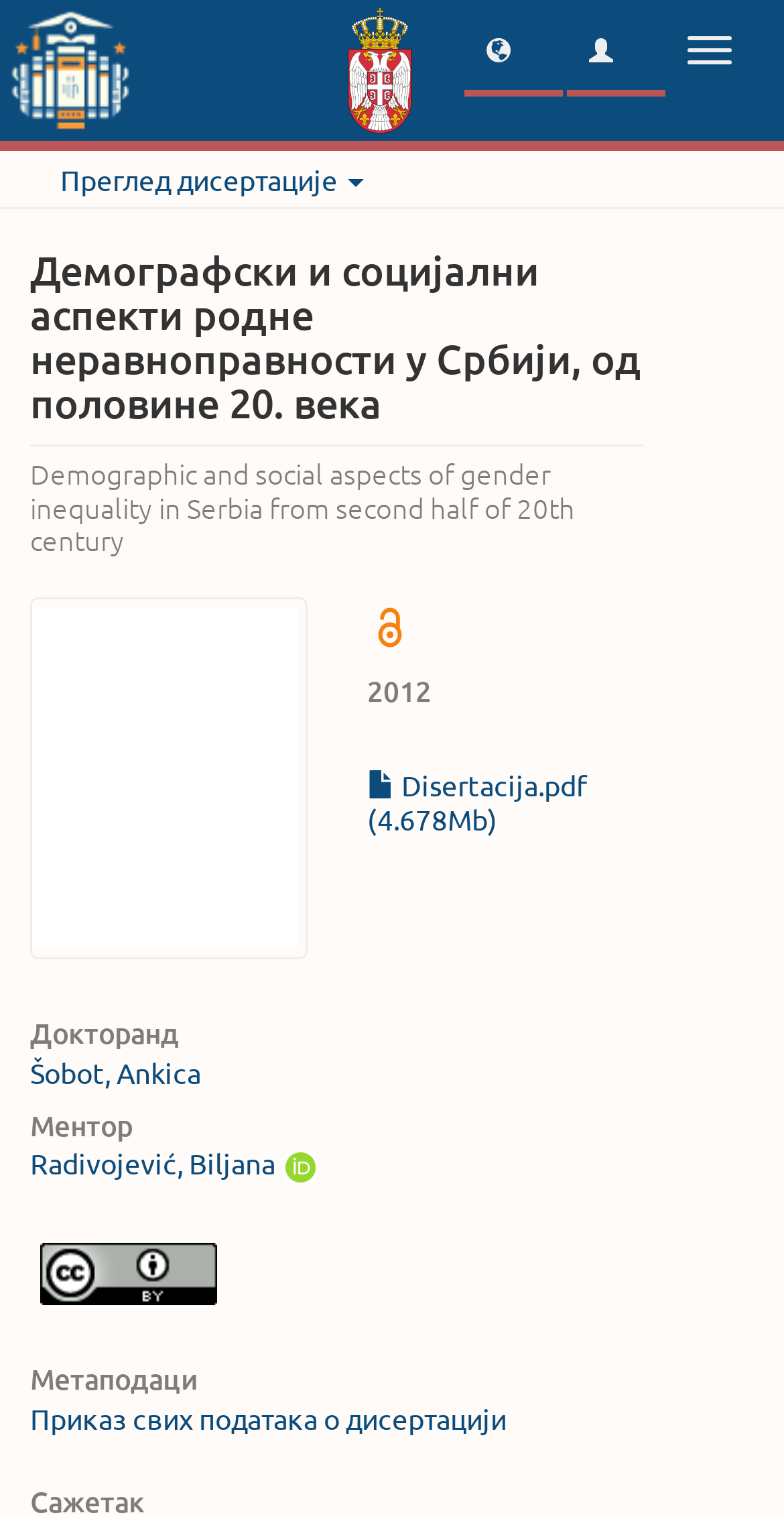Locate the bounding box coordinates of the area you need to click to fulfill this instruction: 'View all dissertation data'. The coordinates must be in the form of four float numbers ranging from 0 to 1: [left, top, right, bottom].

[0.038, 0.926, 0.646, 0.947]